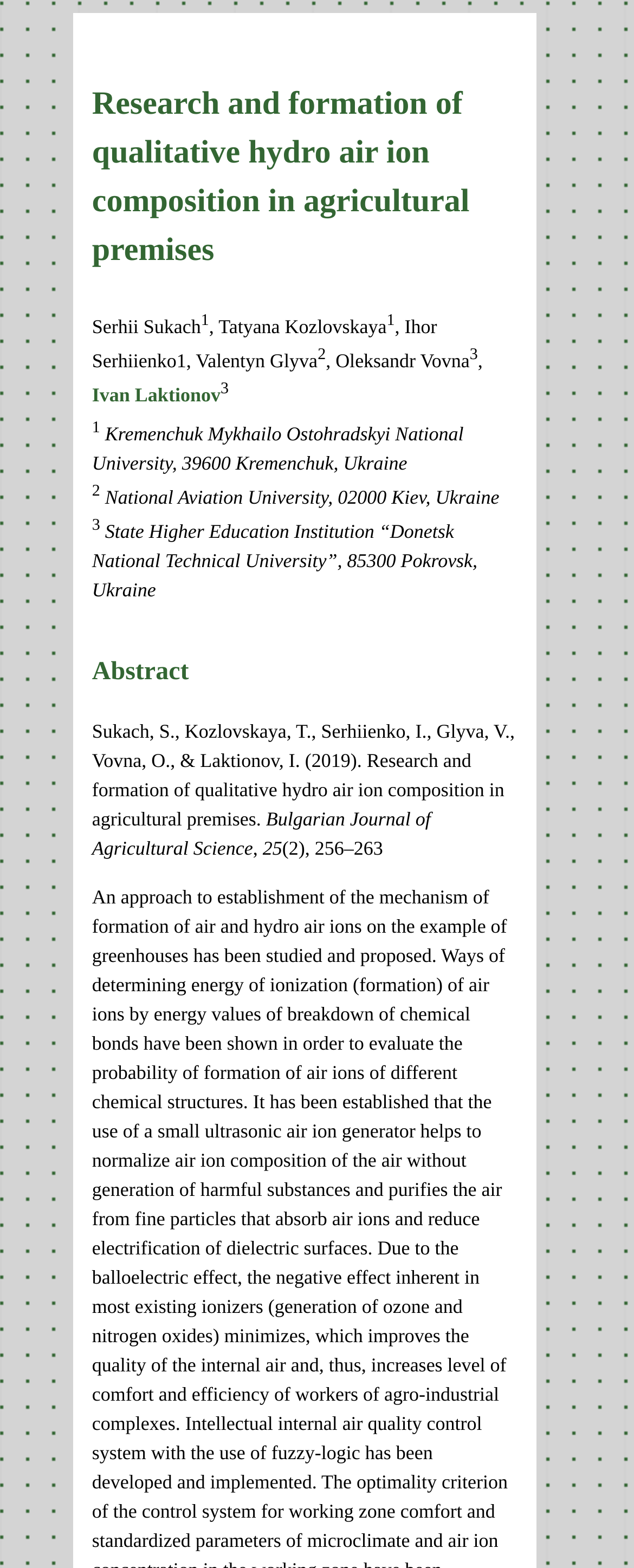Please answer the following question as detailed as possible based on the image: 
What are the page numbers of the research paper?

The page numbers of the research paper are mentioned in the text, and they are 256-263, indicating that the paper spans 8 pages.